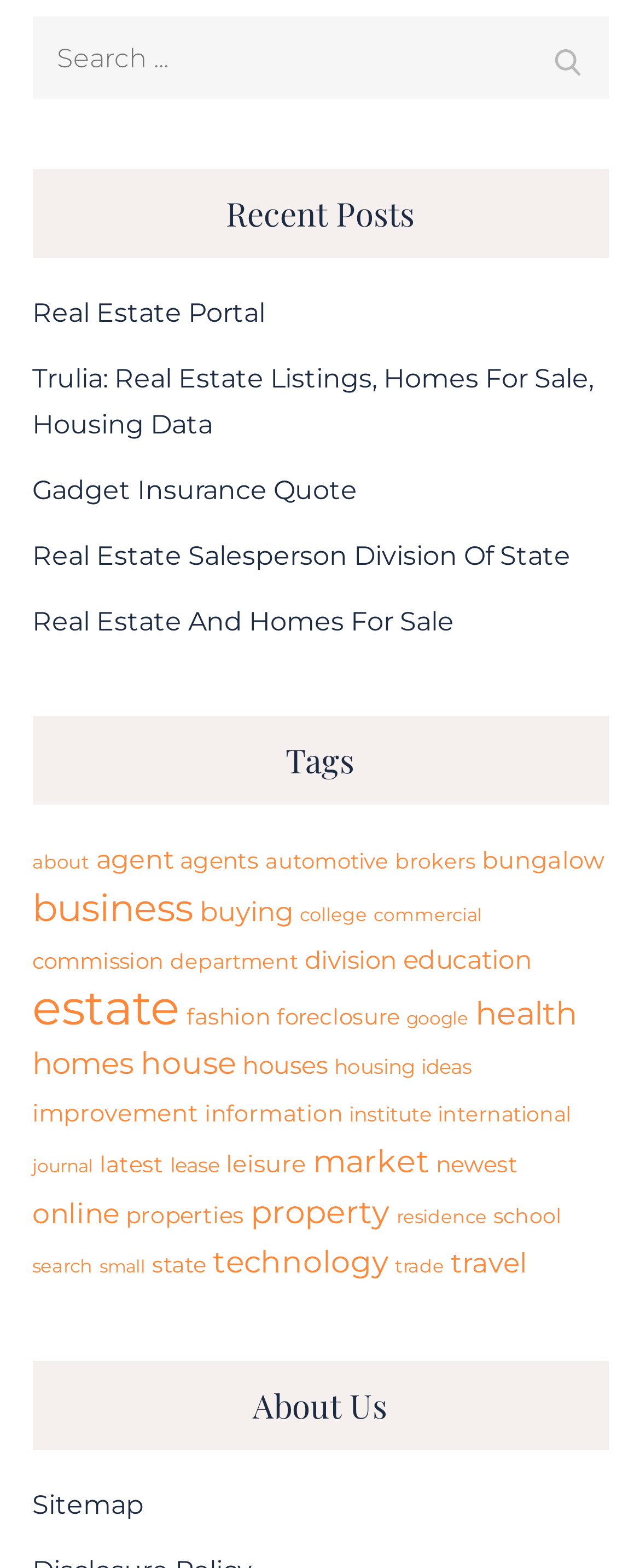What is the category with the most items?
Give a detailed response to the question by analyzing the screenshot.

By examining the links under the 'Tags' heading, I found that the link 'estate (511 items)' has the highest number of items. This suggests that 'Estate' is the category with the most items.